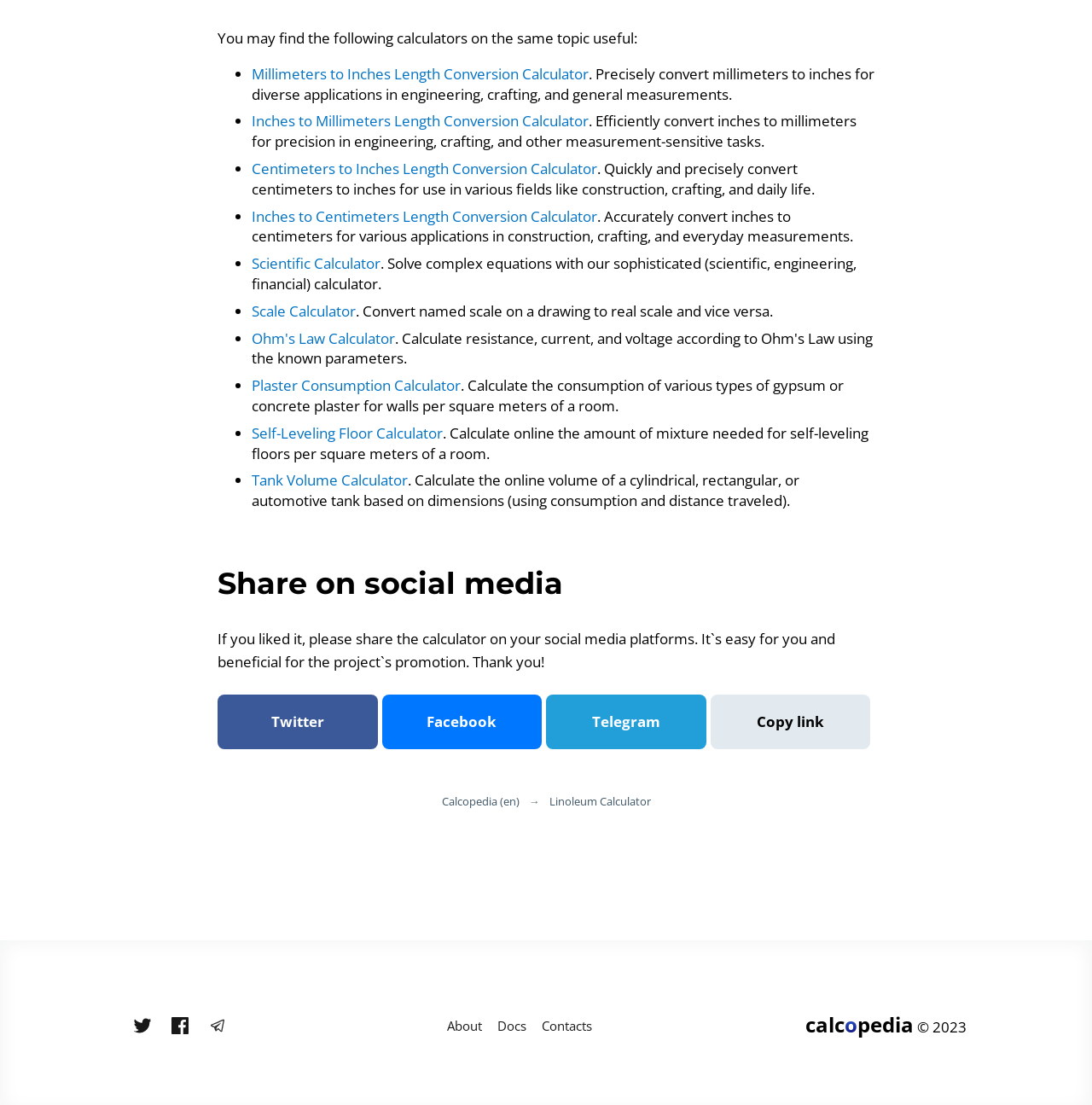Determine the bounding box coordinates for the UI element described. Format the coordinates as (top-left x, top-left y, bottom-right x, bottom-right y) and ensure all values are between 0 and 1. Element description: Scale Calculator

[0.23, 0.272, 0.326, 0.29]